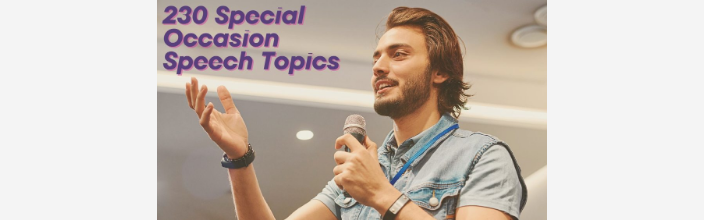What is the topic of the event indicated by the bold text?
Answer the question with a single word or phrase derived from the image.

Special Occasion Speech Topics